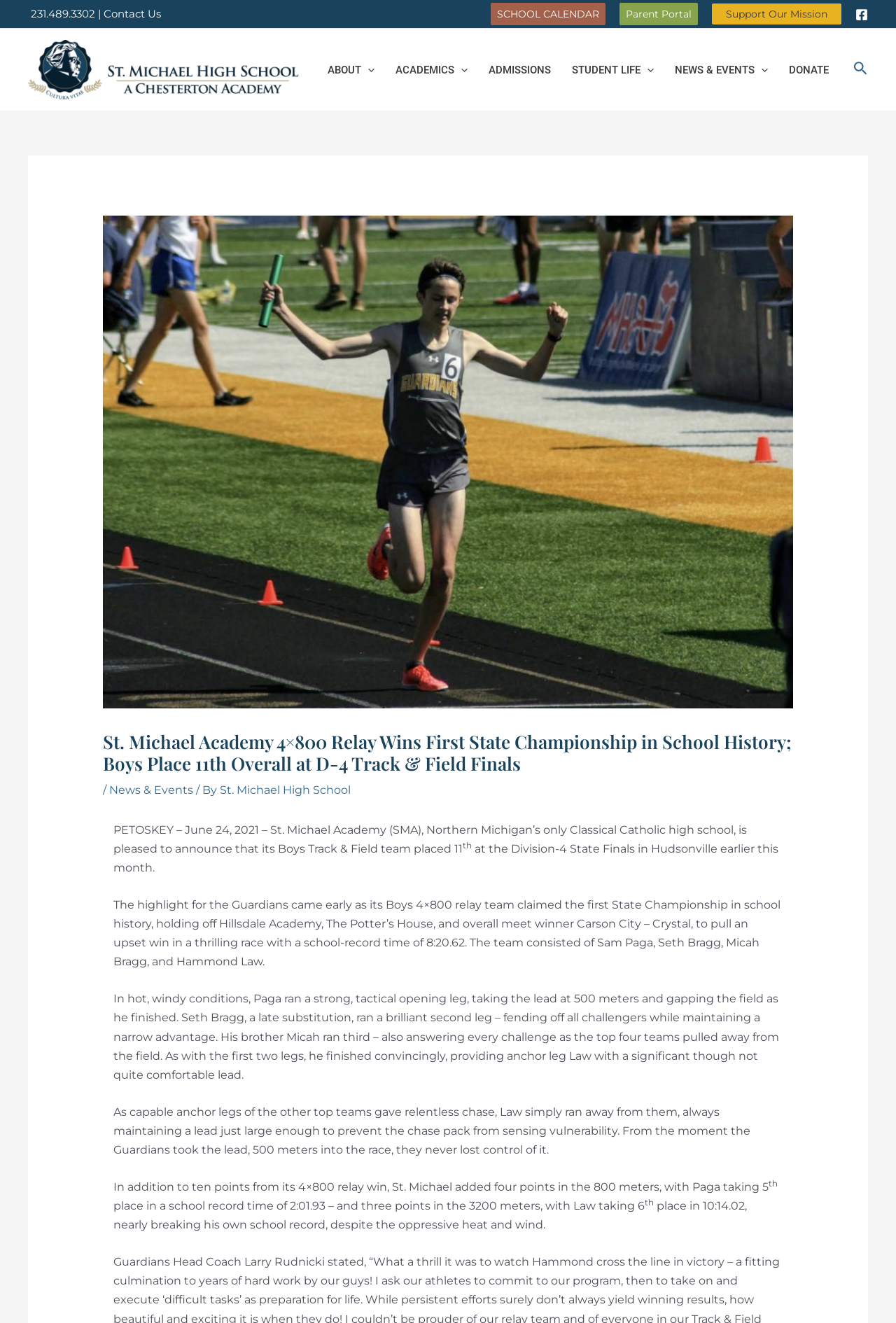Please extract the webpage's main title and generate its text content.

St. Michael Academy 4×800 Relay Wins First State Championship in School History; Boys Place 11th Overall at D-4 Track & Field Finals